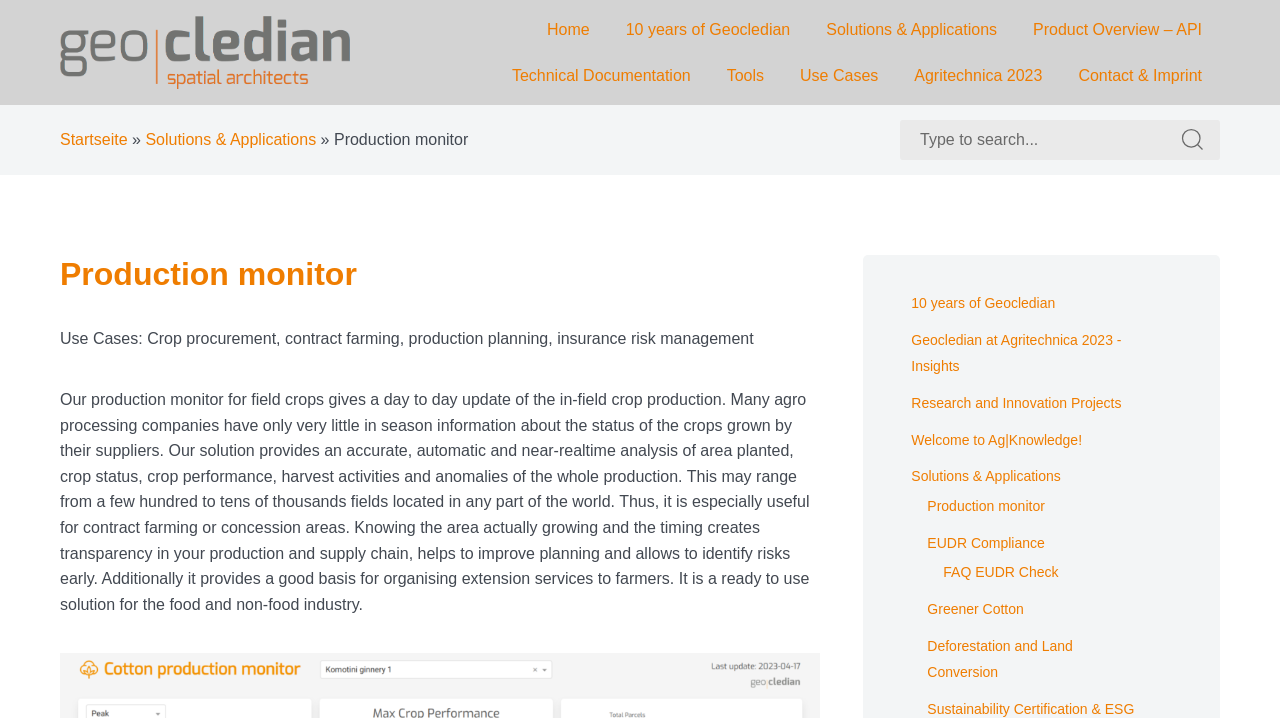Identify the bounding box coordinates of the area that should be clicked in order to complete the given instruction: "Learn more about Solutions & Applications". The bounding box coordinates should be four float numbers between 0 and 1, i.e., [left, top, right, bottom].

[0.477, 0.01, 0.629, 0.073]